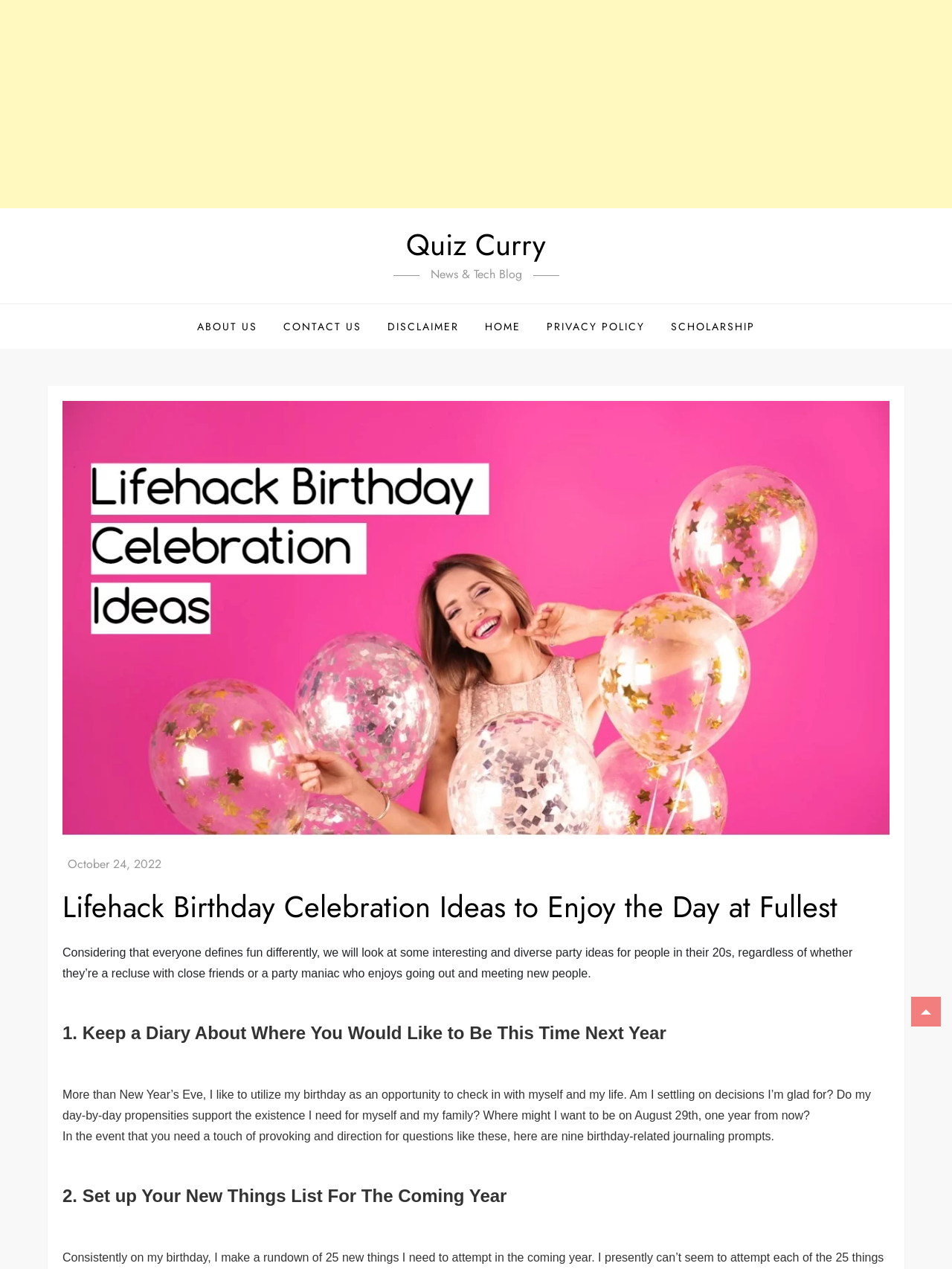Please find the bounding box coordinates for the clickable element needed to perform this instruction: "Check the 'October 24, 2022' date".

[0.071, 0.674, 0.17, 0.687]